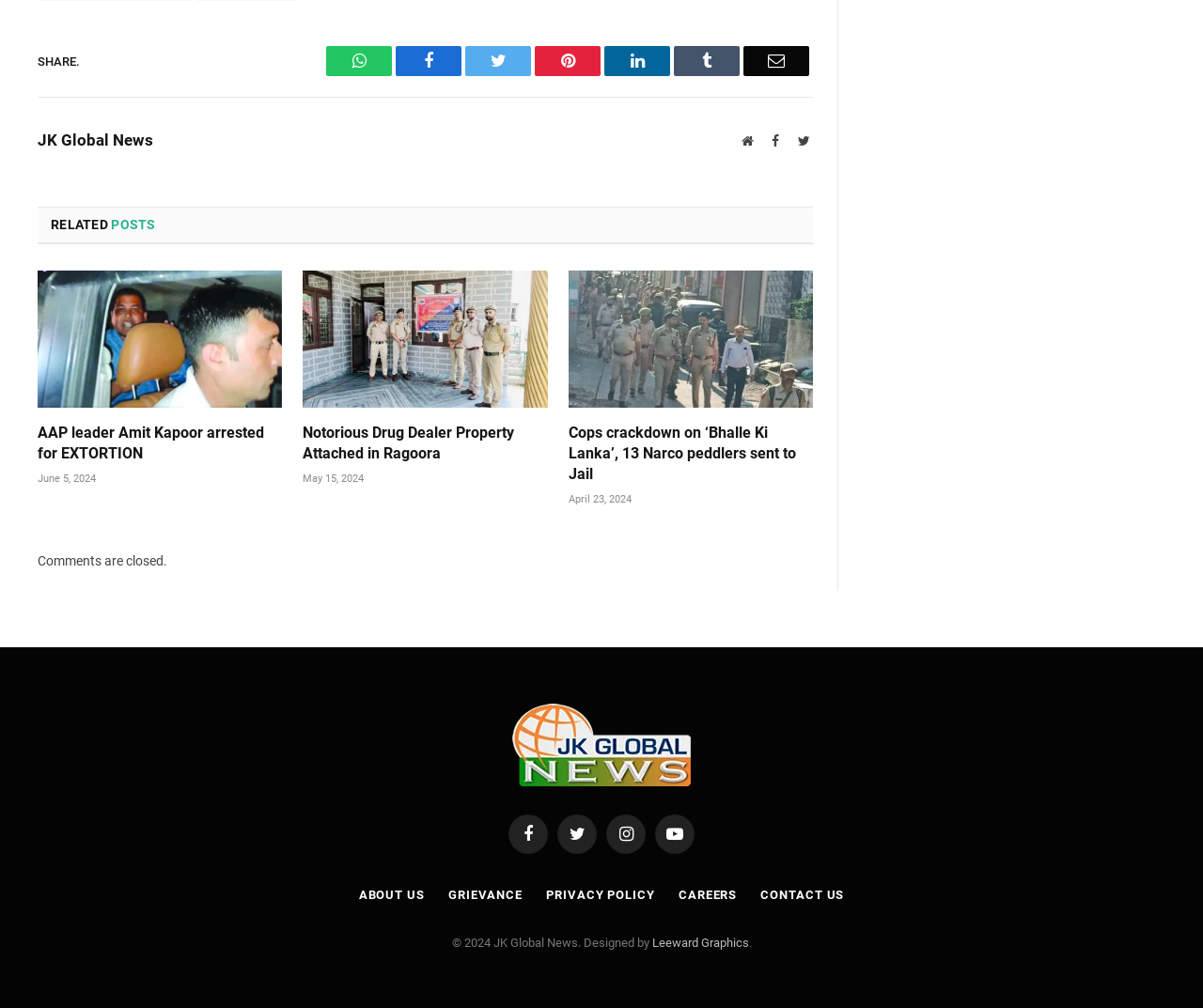Specify the bounding box coordinates of the area that needs to be clicked to achieve the following instruction: "Read the article 'AAP leader Amit Kapoor arrested for EXTORTION'".

[0.031, 0.419, 0.235, 0.46]